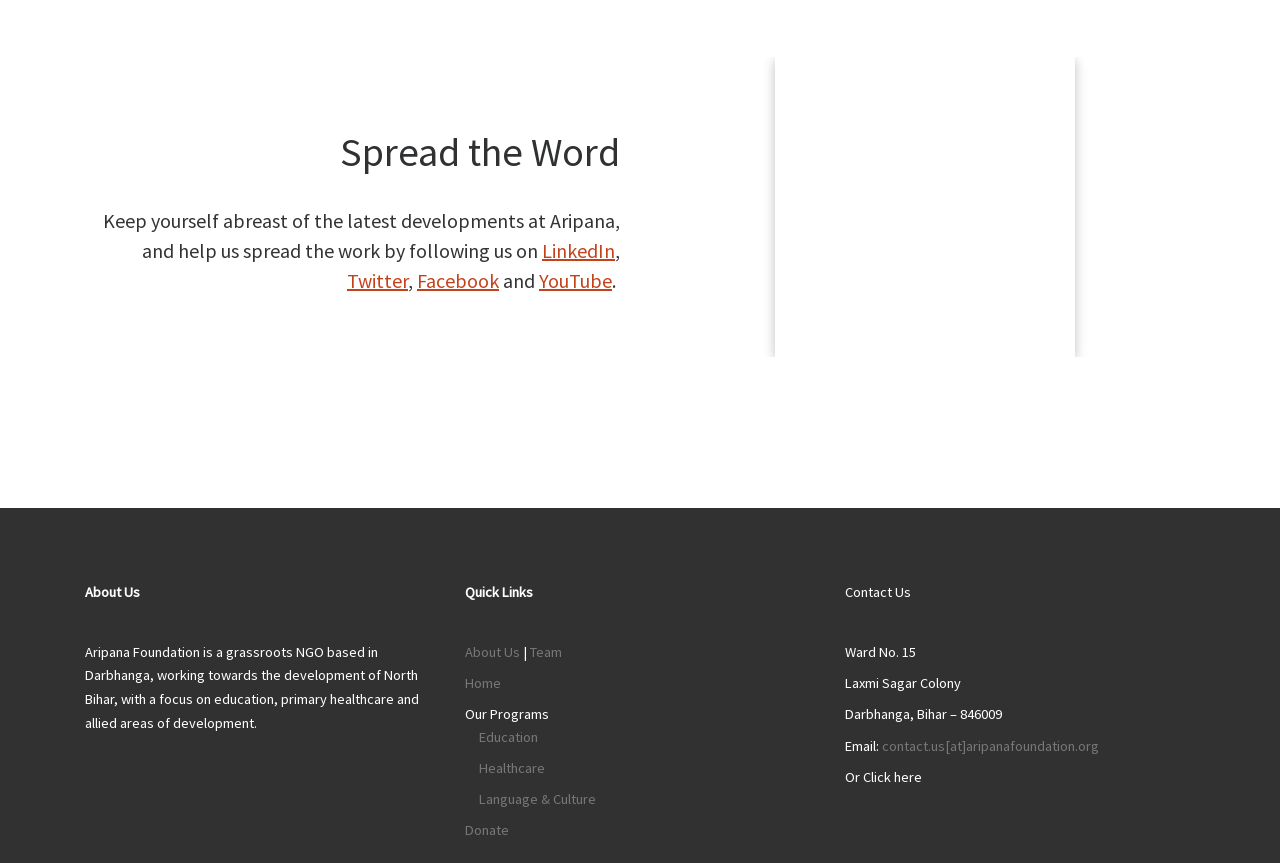Respond to the following query with just one word or a short phrase: 
What is the name of the NGO?

Aripana Foundation